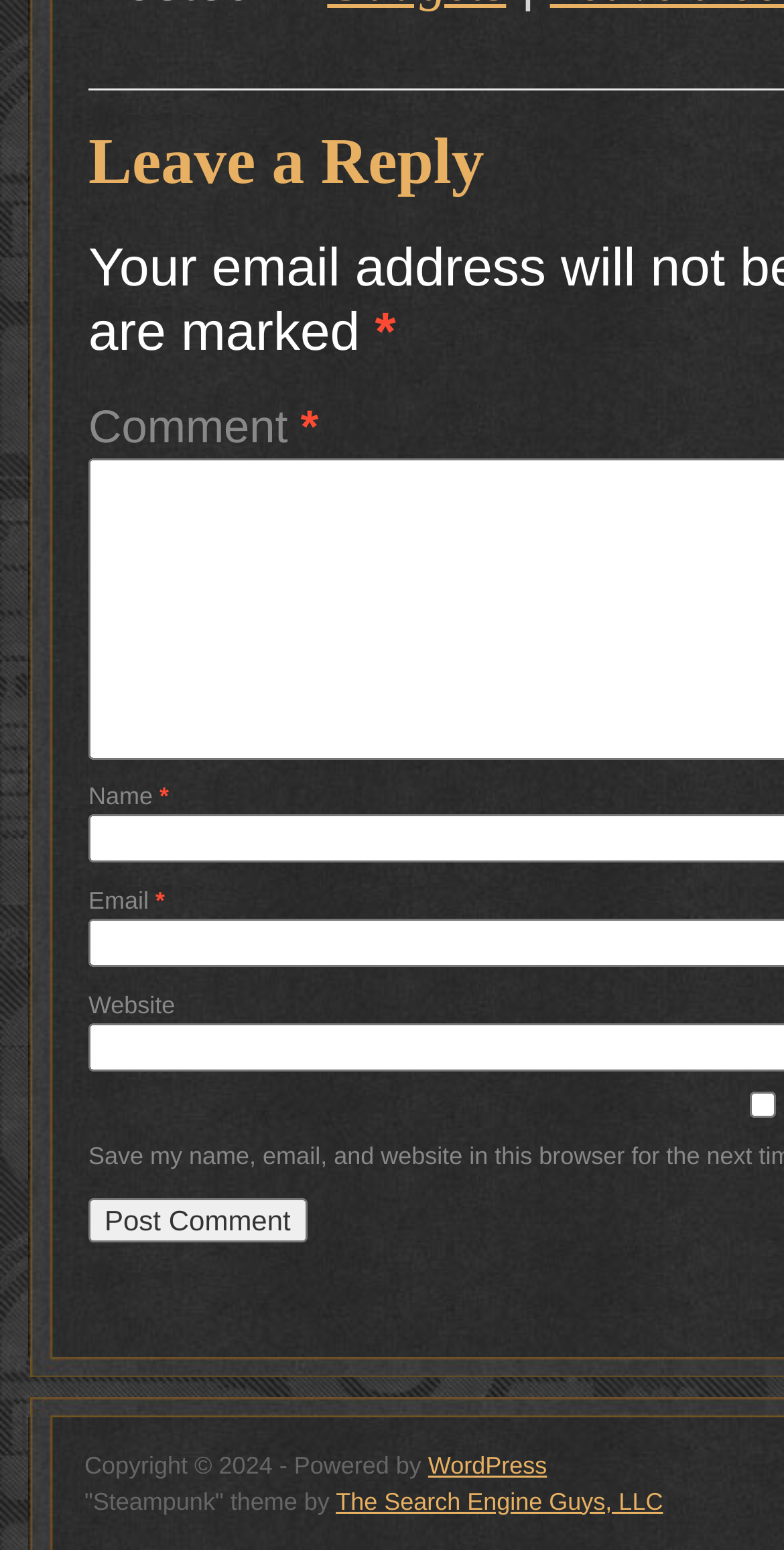What is the copyright year of the website?
Refer to the image and answer the question using a single word or phrase.

2024